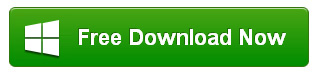Illustrate the image with a detailed and descriptive caption.

The image displays a prominent green button labeled "Free Download Now," designed to capture the user's attention. This button features a Windows logo in the upper left corner, suggesting that the download is intended for Windows operating systems. The bright, inviting color and bold text indicate that it is a call-to-action for users looking to download software, likely related to the article's topic on importing EML files to Yahoo Mail. Positioned strategically within the content, the button is meant to encourage user engagement and facilitate easy access to the software being advertised.